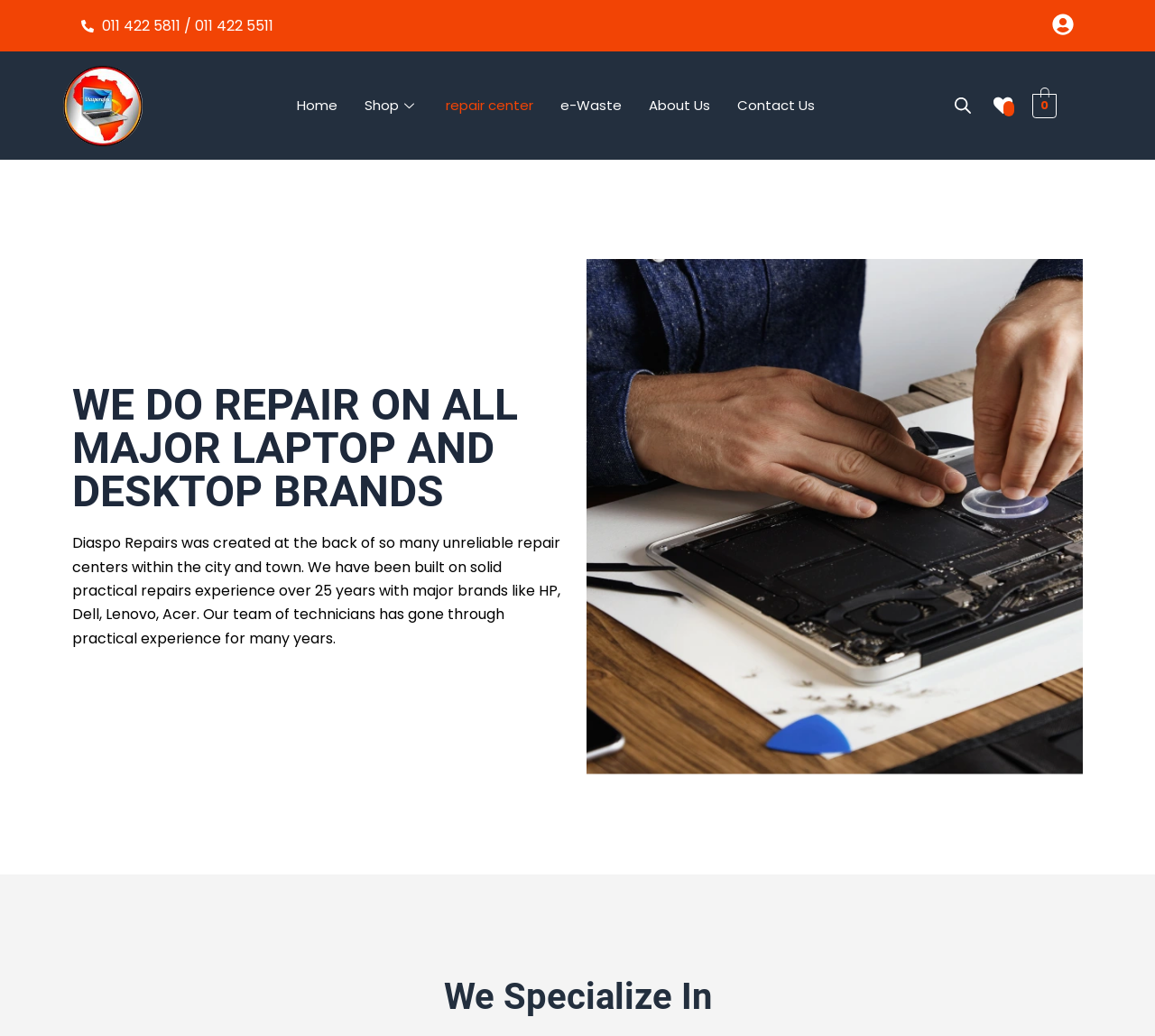Please identify the coordinates of the bounding box that should be clicked to fulfill this instruction: "Click the cart icon".

[0.857, 0.094, 0.878, 0.114]